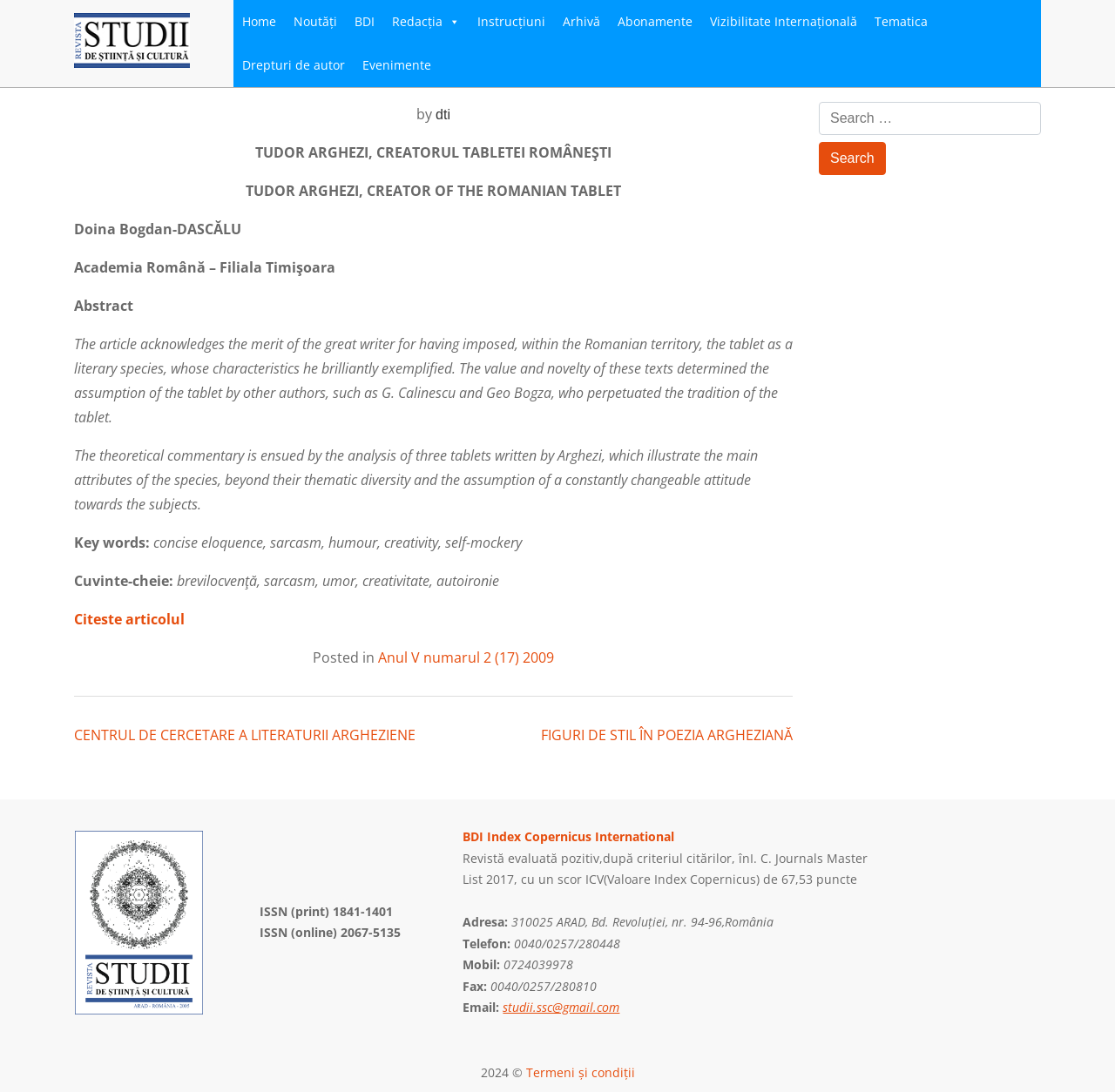Please specify the bounding box coordinates of the region to click in order to perform the following instruction: "Visit the Heptabase homepage".

None